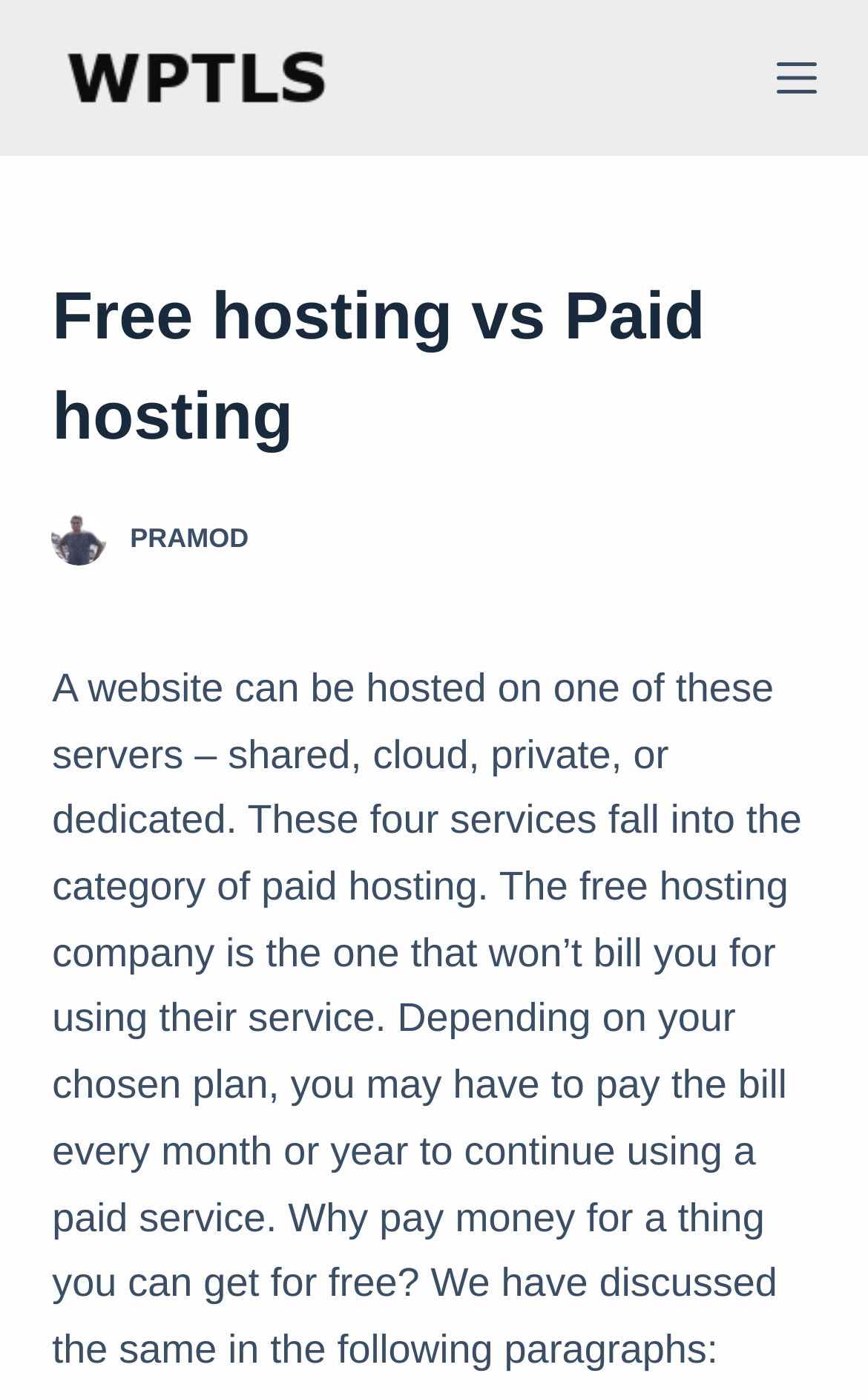Provide a short answer to the following question with just one word or phrase: What is the purpose of the 'Skip to content' link?

Accessibility feature